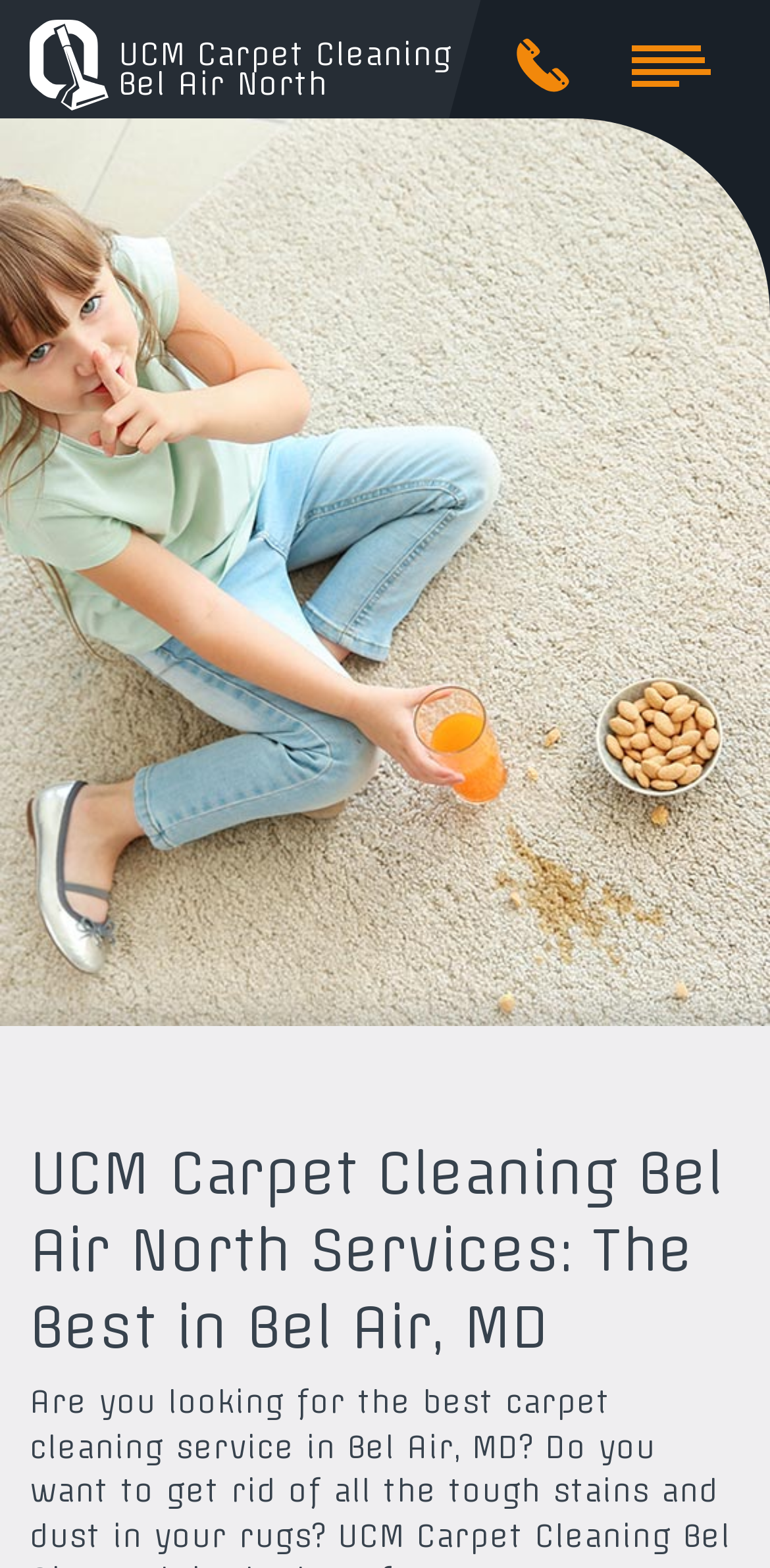What services does the company offer?
Based on the image, provide your answer in one word or phrase.

Carpet cleaning